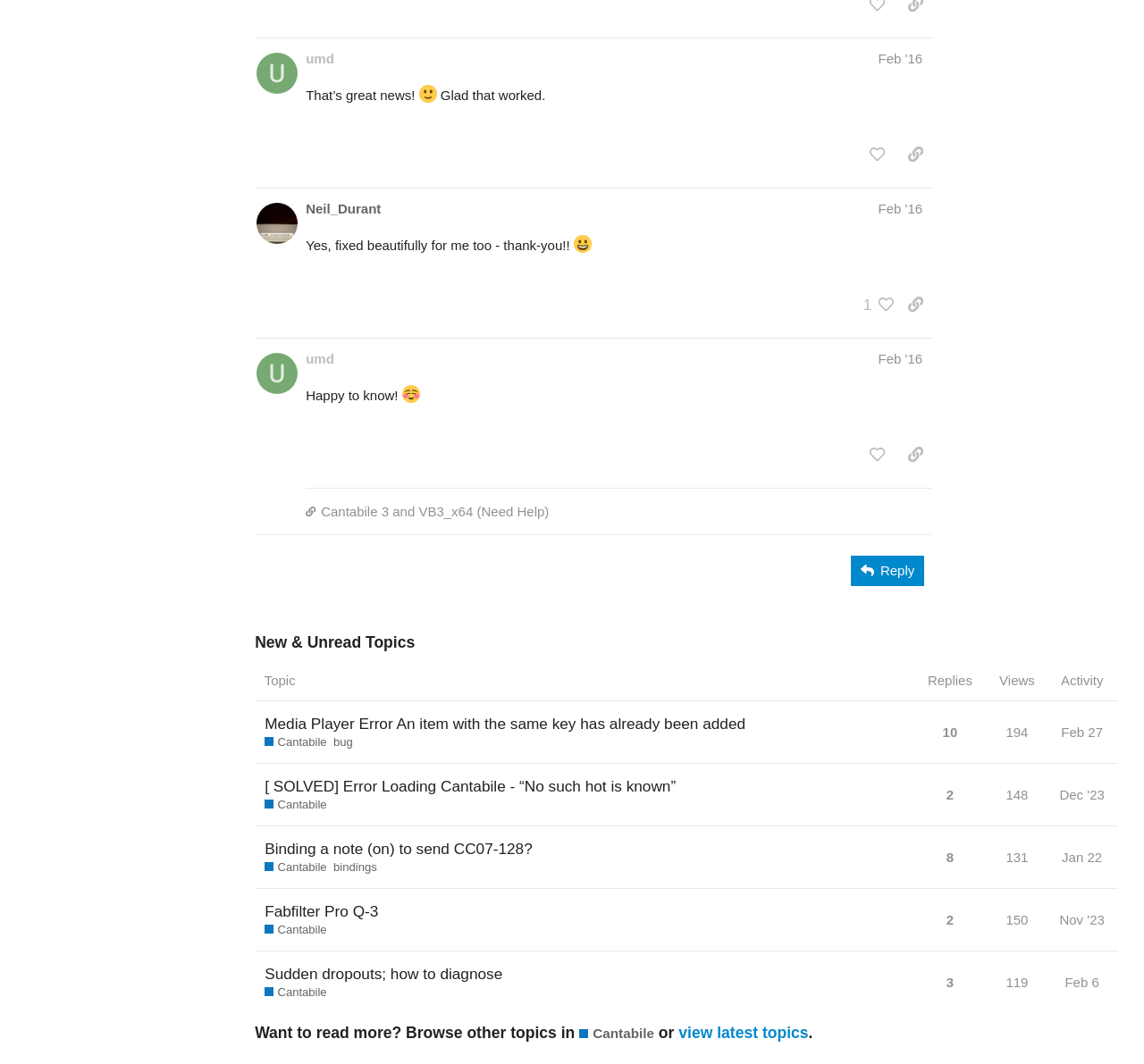Please locate the clickable area by providing the bounding box coordinates to follow this instruction: "copy a link to this post to clipboard".

[0.786, 0.131, 0.815, 0.16]